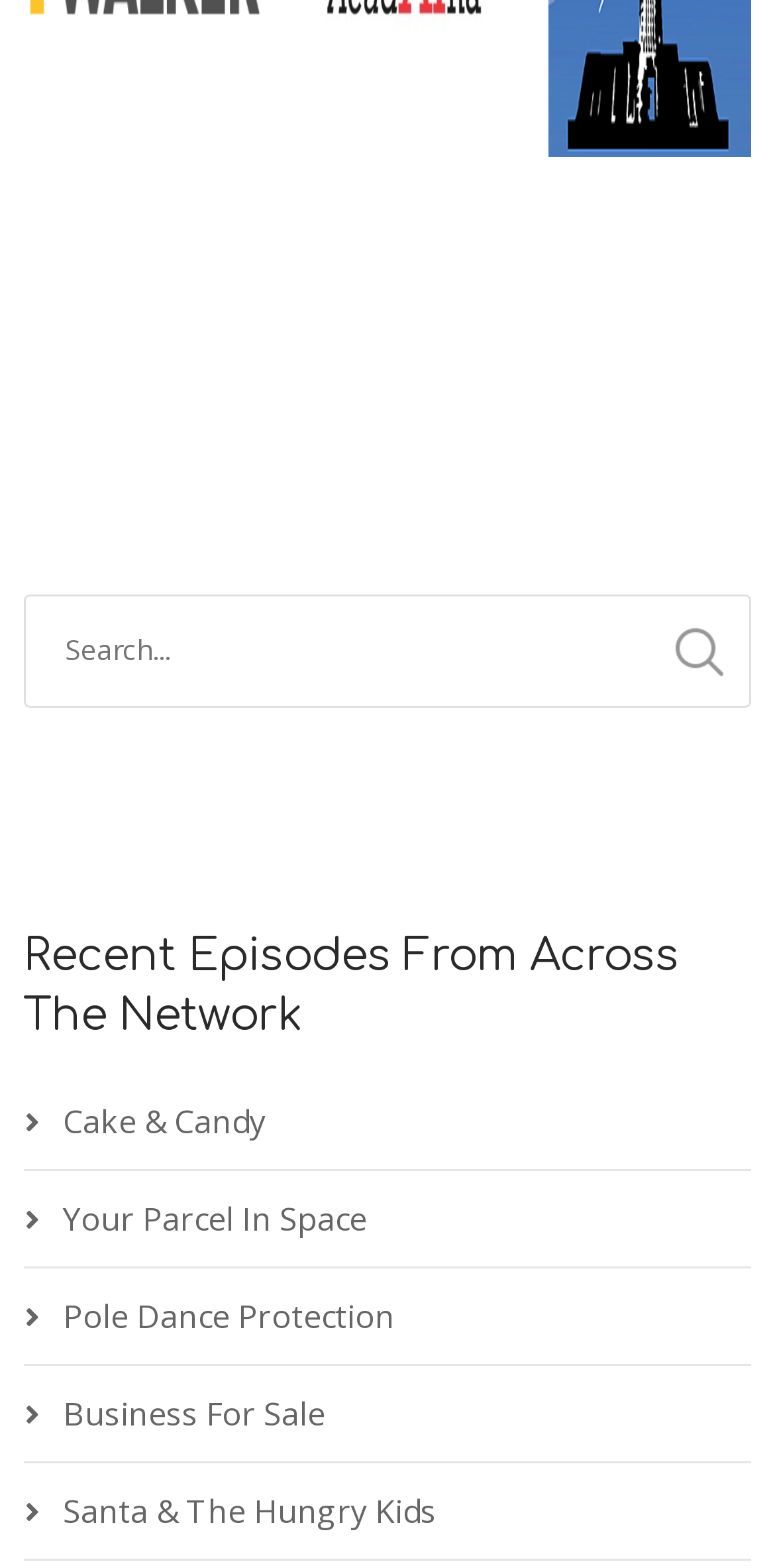Utilize the details in the image to give a detailed response to the question: What is the purpose of the searchbox?

The searchbox is a UI element located at the top of the webpage, which suggests that it is used for searching content within the website. Its presence implies that the website has a large collection of data that users can search through.